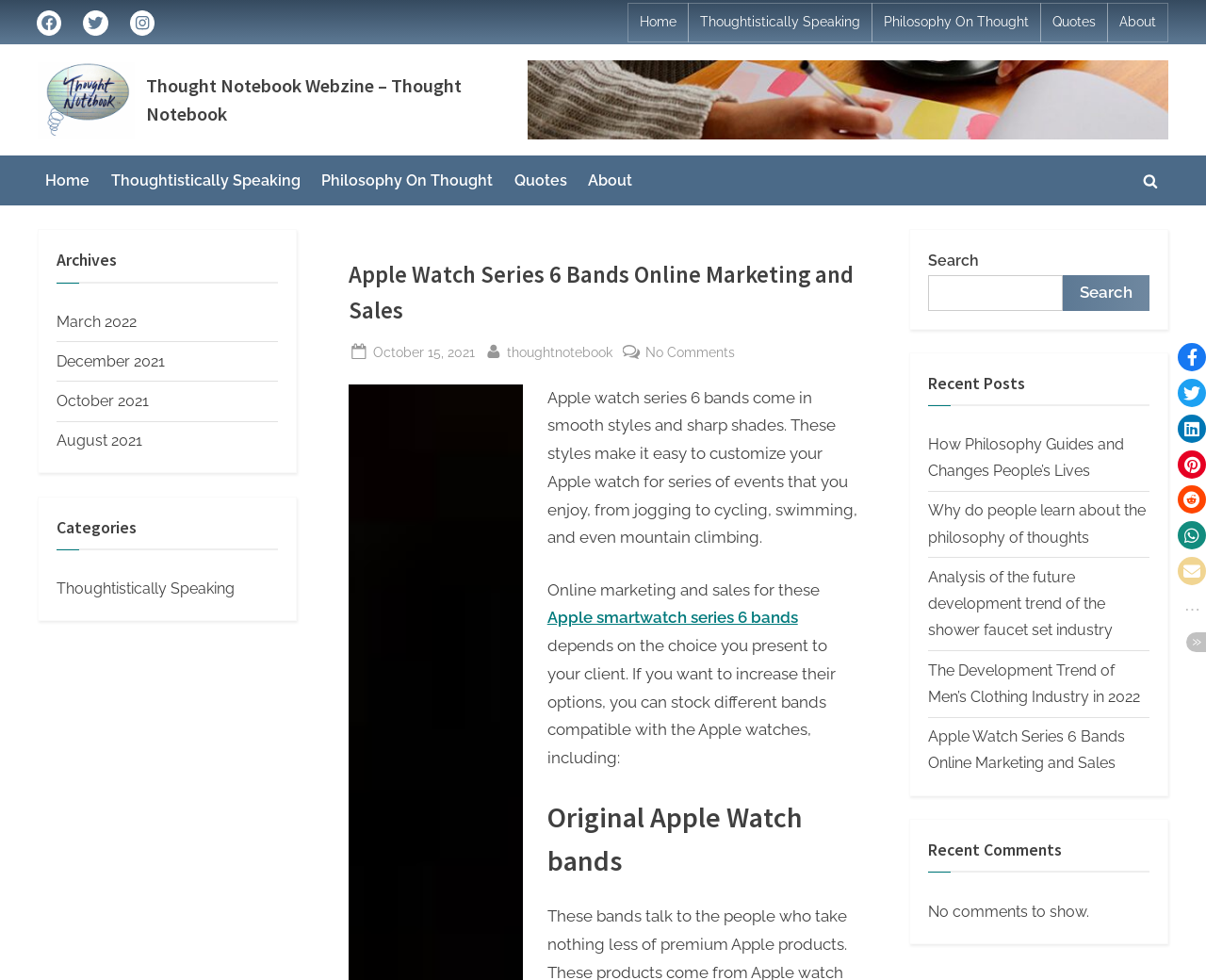Pinpoint the bounding box coordinates of the clickable element needed to complete the instruction: "Go to Archives". The coordinates should be provided as four float numbers between 0 and 1: [left, top, right, bottom].

[0.047, 0.253, 0.23, 0.289]